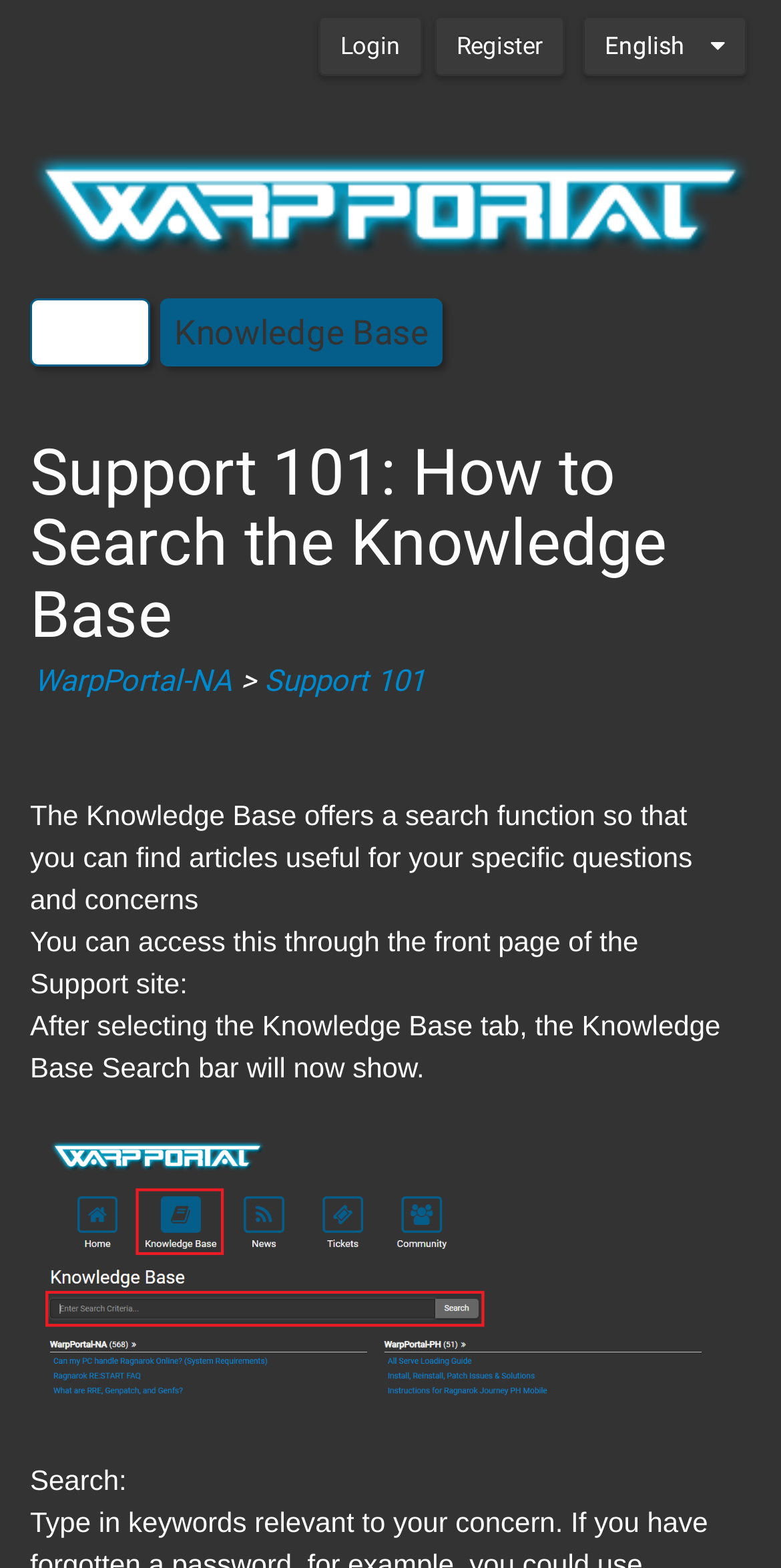Describe all the visual and textual components of the webpage comprehensively.

The webpage is about "Support 101: How to Search the Knowledge Base" on WarpPortal. At the top right corner, there are three buttons: "Login", "Register", and a language selection button labeled "English" with a dropdown icon. Below these buttons, there is a header section with a "WarpPortal" logo on the left and a link to "Home" and "Knowledge Base" on the right.

The main content of the page is divided into sections. The first section has a heading "Support 101: How to Search the Knowledge Base" and is followed by a link to "WarpPortal-NA" and "Support 101". Below this, there is a paragraph of text explaining the purpose of the Knowledge Base search function, which allows users to find articles related to their specific questions and concerns.

The next section provides instructions on how to access the Knowledge Base search function, with a description of the steps to follow. The text is divided into three paragraphs, with a blank line separating each paragraph. At the bottom of the page, there is a label "Search:".

There are no images on the page except for the "WarpPortal" logo at the top. The overall layout is organized, with clear headings and concise text.